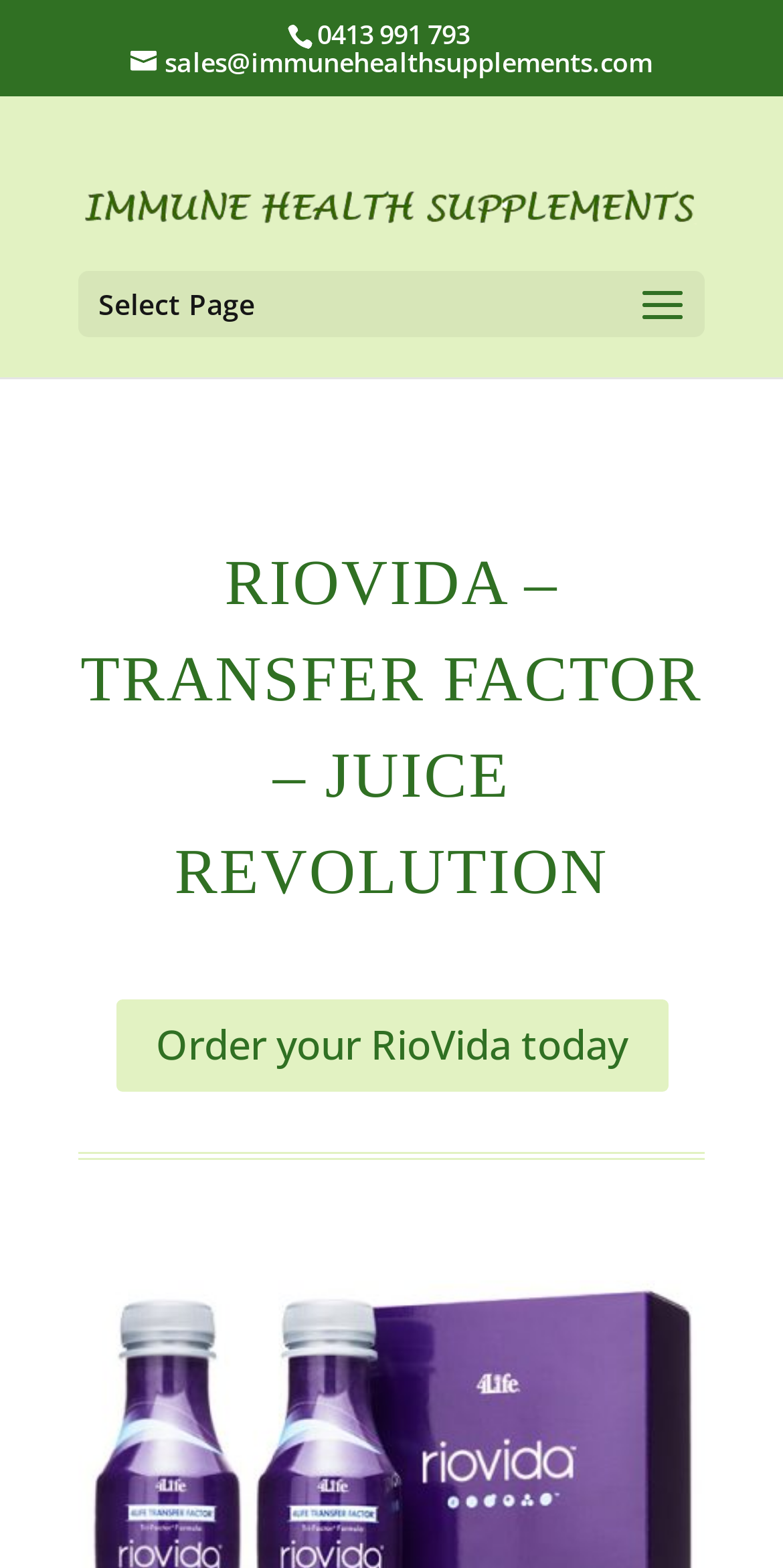Can you identify and provide the main heading of the webpage?

RIOVIDA – TRANSFER FACTOR – JUICE REVOLUTION